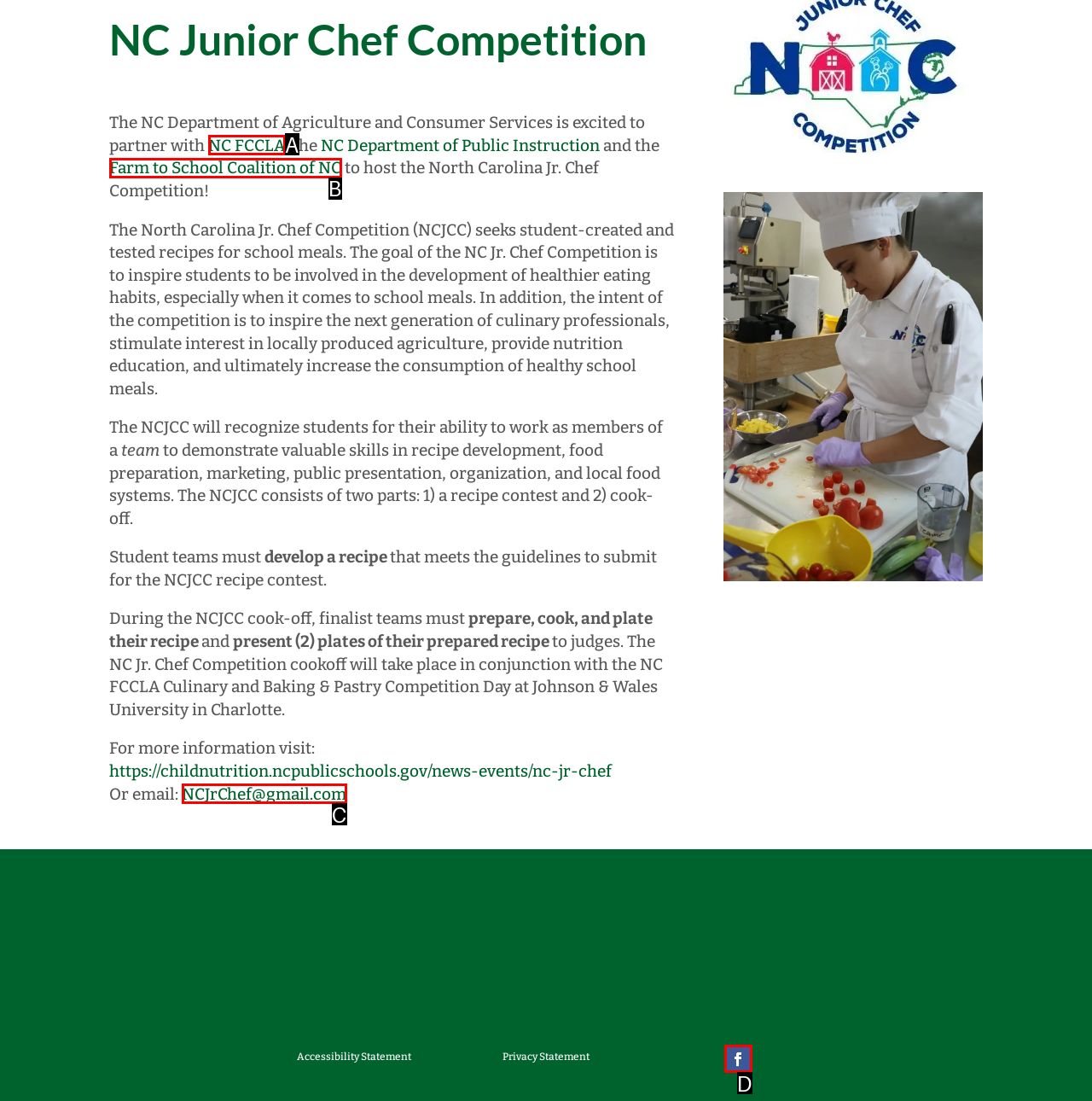Please identify the UI element that matches the description: Follow
Respond with the letter of the correct option.

D